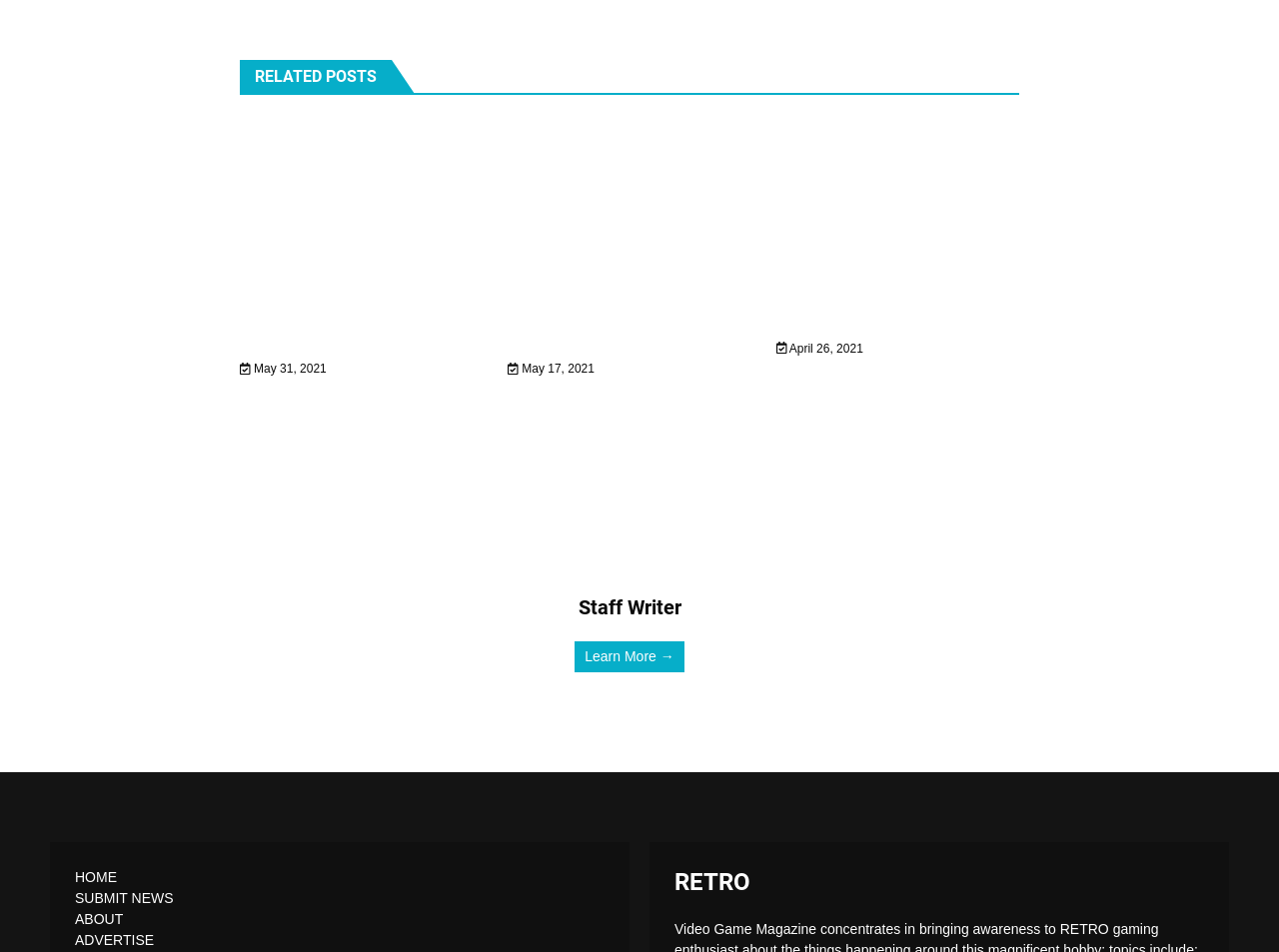Given the element description parent_node: Evercade VS announced, predict the bounding box coordinates for the UI element in the webpage screenshot. The format should be (top-left x, top-left y, bottom-right x, bottom-right y), and the values should be between 0 and 1.

[0.607, 0.121, 0.797, 0.304]